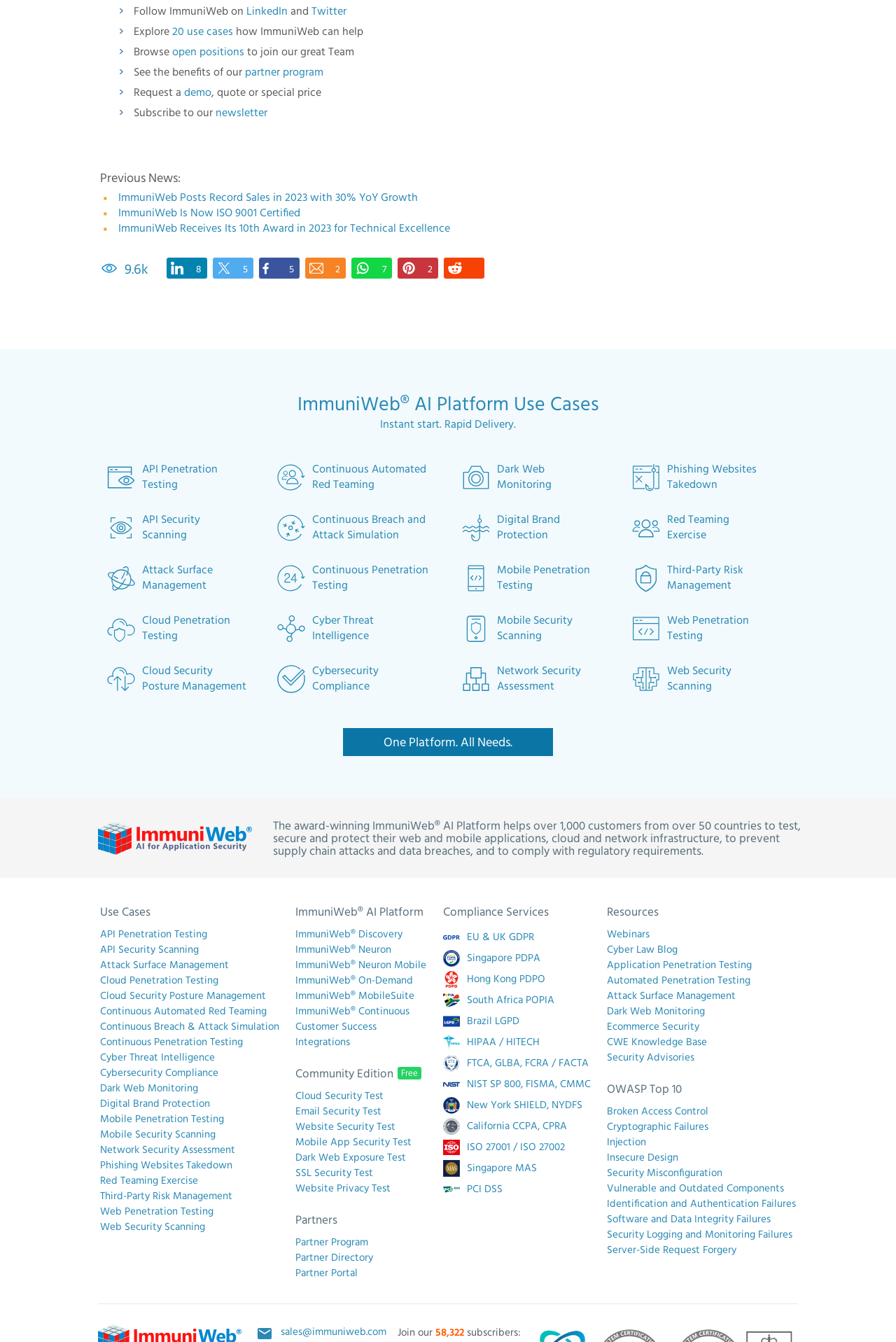Reply to the question below using a single word or brief phrase:
What is the topic of the news section?

Company news